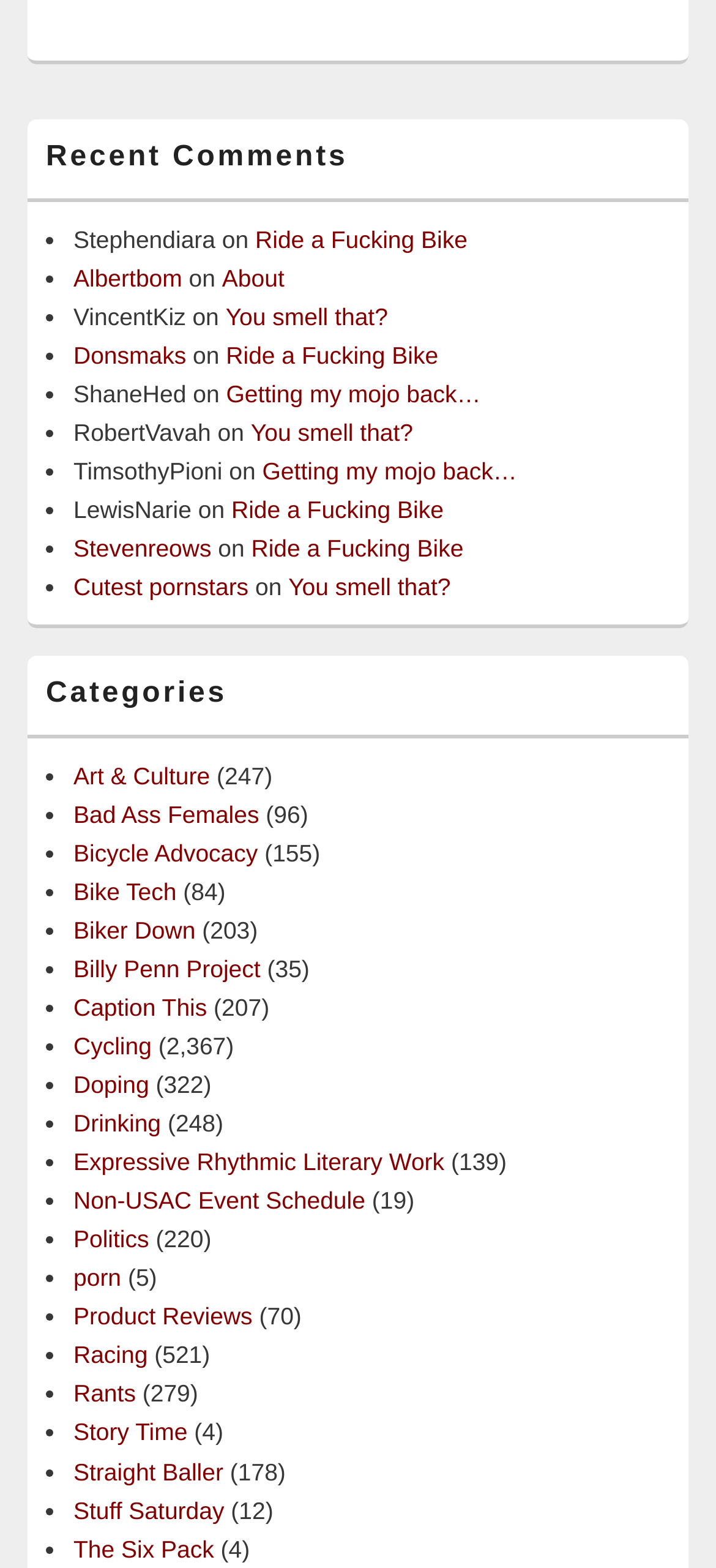Find the bounding box of the element with the following description: "Getting my mojo back…". The coordinates must be four float numbers between 0 and 1, formatted as [left, top, right, bottom].

[0.366, 0.292, 0.722, 0.309]